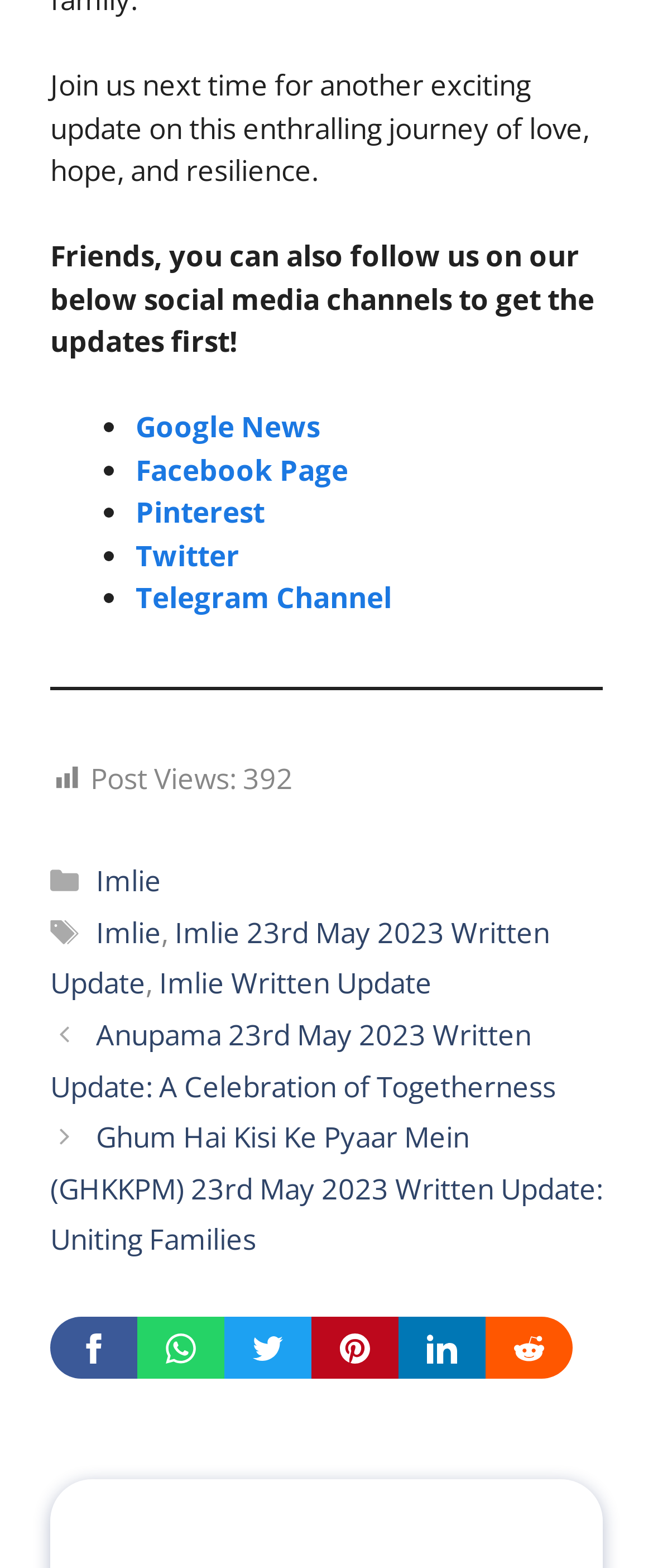Please answer the following question using a single word or phrase: 
What is the title of the next post?

Anupama 23rd May 2023 Written Update: A Celebration of Togetherness